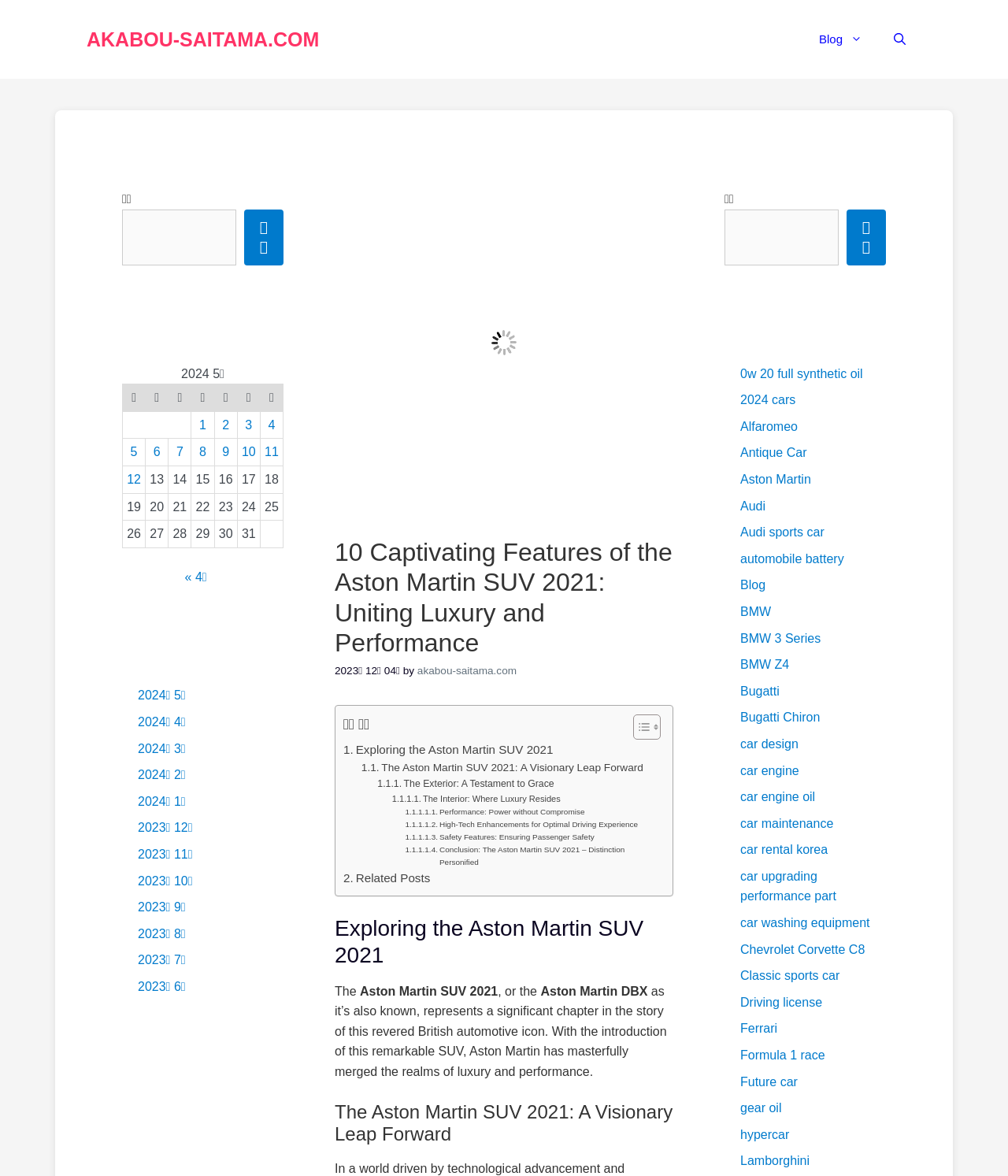Identify the bounding box coordinates of the region that needs to be clicked to carry out this instruction: "Read the article 'Exploring the Aston Martin SUV 2021'". Provide these coordinates as four float numbers ranging from 0 to 1, i.e., [left, top, right, bottom].

[0.341, 0.629, 0.549, 0.646]